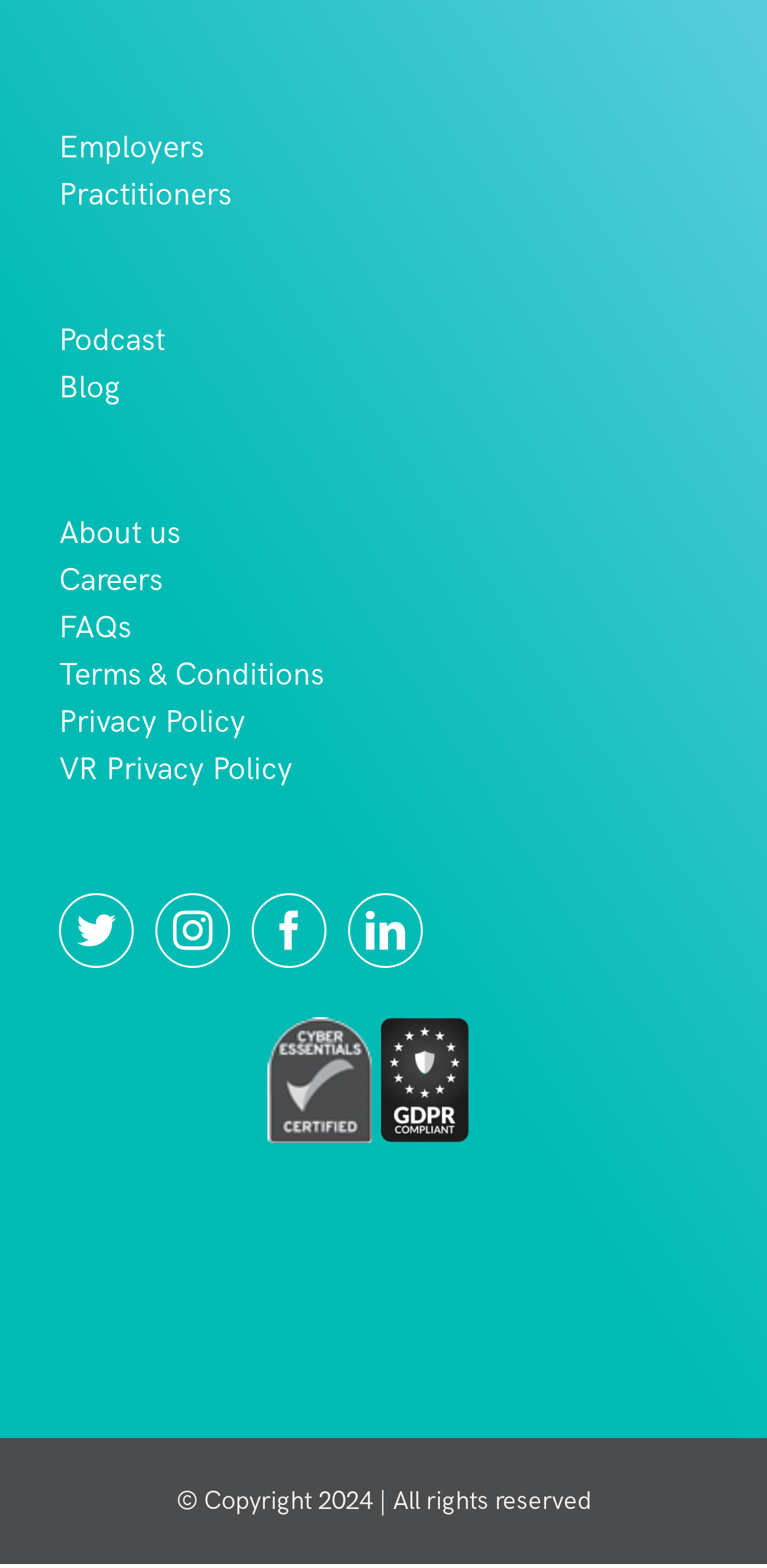Extract the bounding box coordinates of the UI element described: "Terms & Conditions". Provide the coordinates in the format [left, top, right, bottom] with values ranging from 0 to 1.

[0.077, 0.498, 0.423, 0.522]